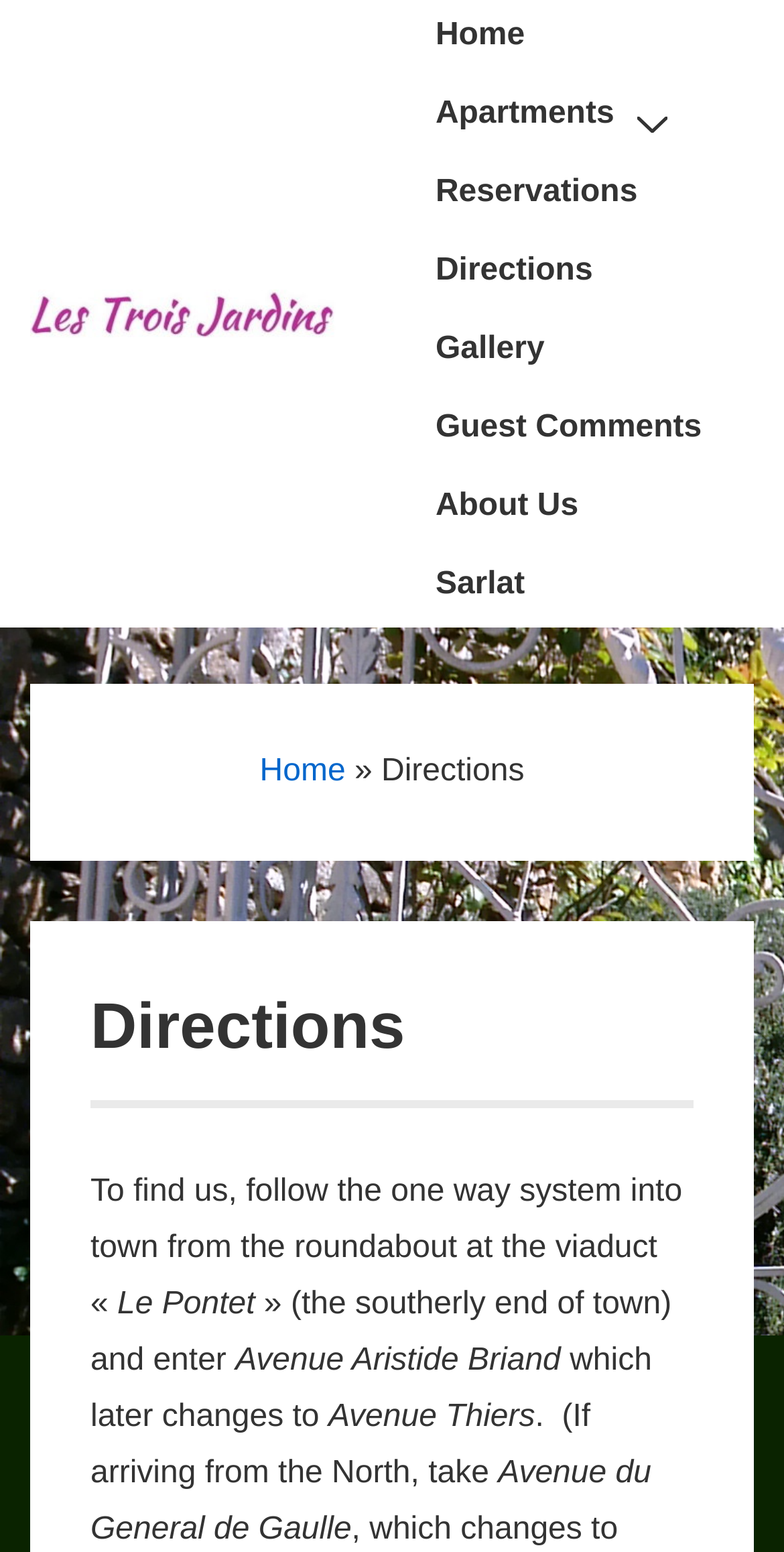What is the location of the roundabout mentioned in the directions?
Refer to the image and give a detailed answer to the question.

The location of the roundabout mentioned in the directions is 'Le Pontet', which is stated in the StaticText element as the starting point of the one-way system into town.